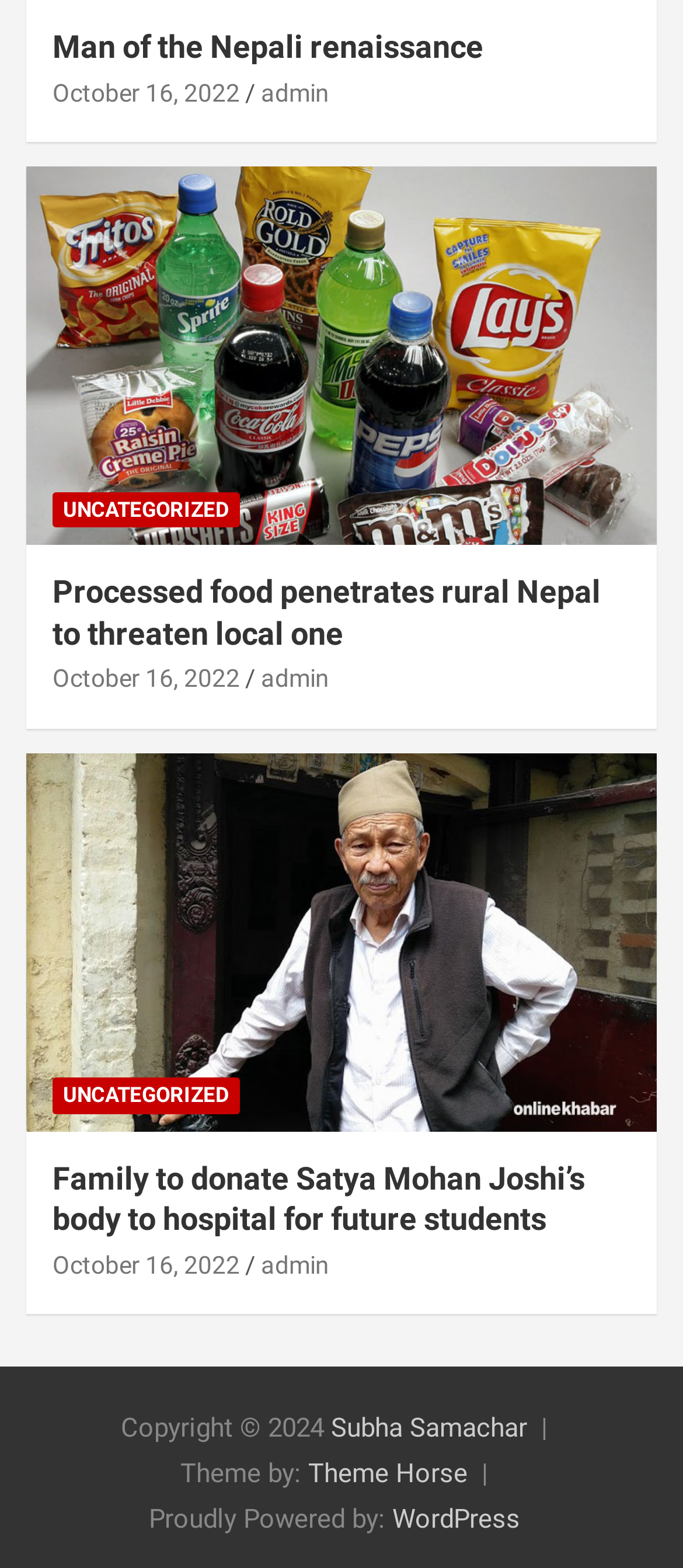Locate the bounding box coordinates of the segment that needs to be clicked to meet this instruction: "View apparel products".

None